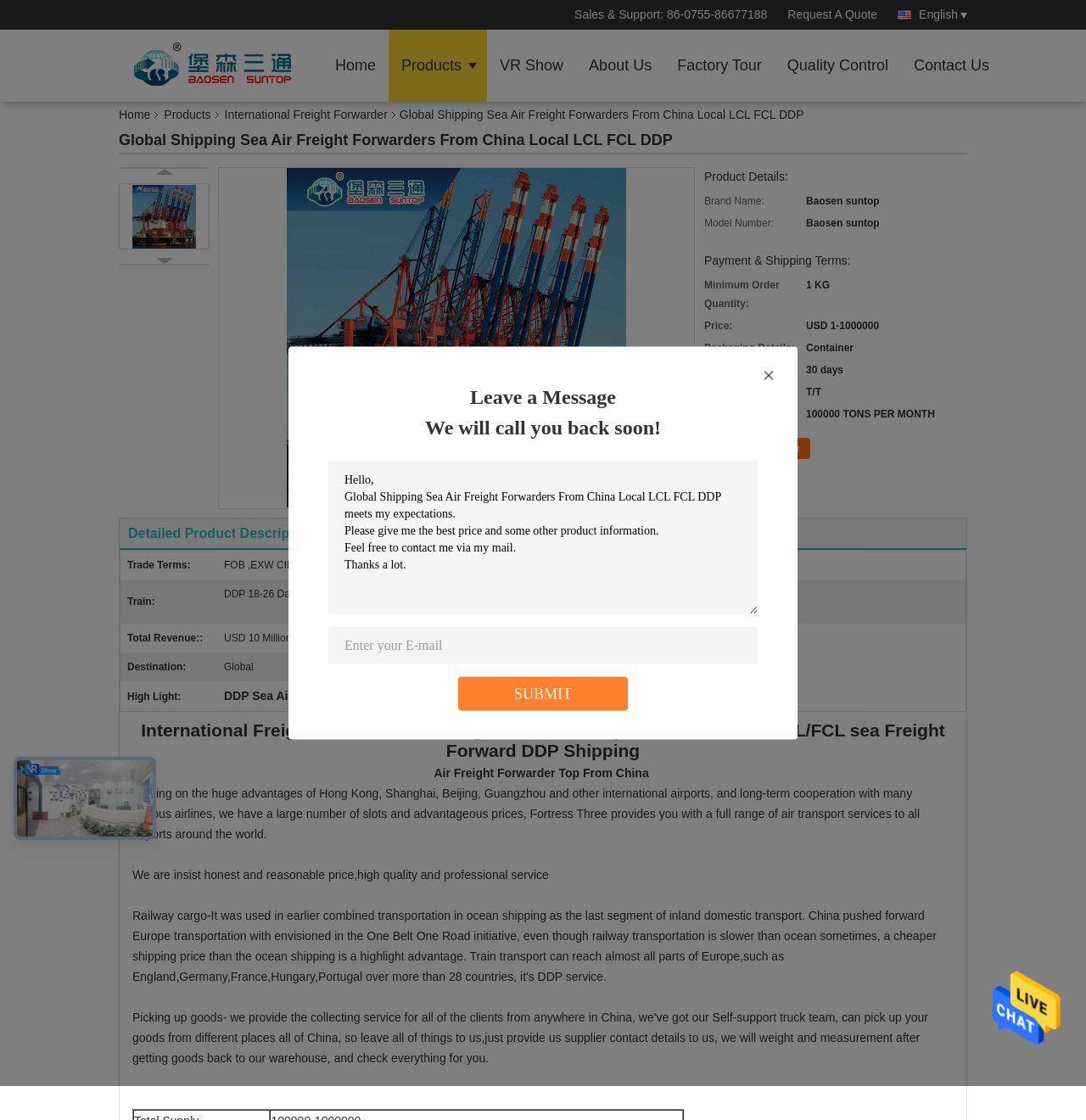Please identify the webpage's heading and generate its text content.

Global Shipping Sea Air Freight Forwarders From China Local LCL FCL DDP